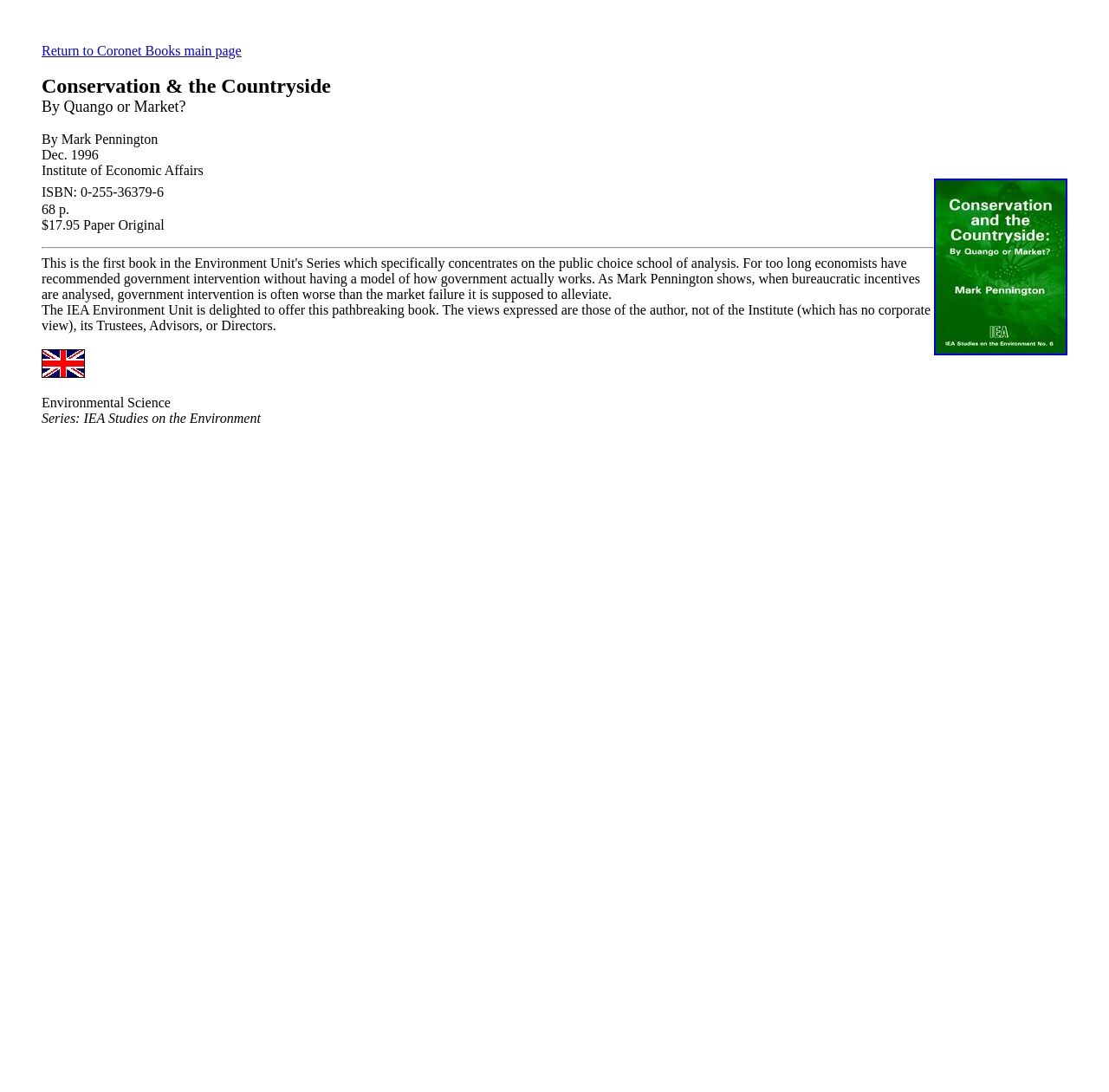What is the price of the book? Based on the screenshot, please respond with a single word or phrase.

$17.95